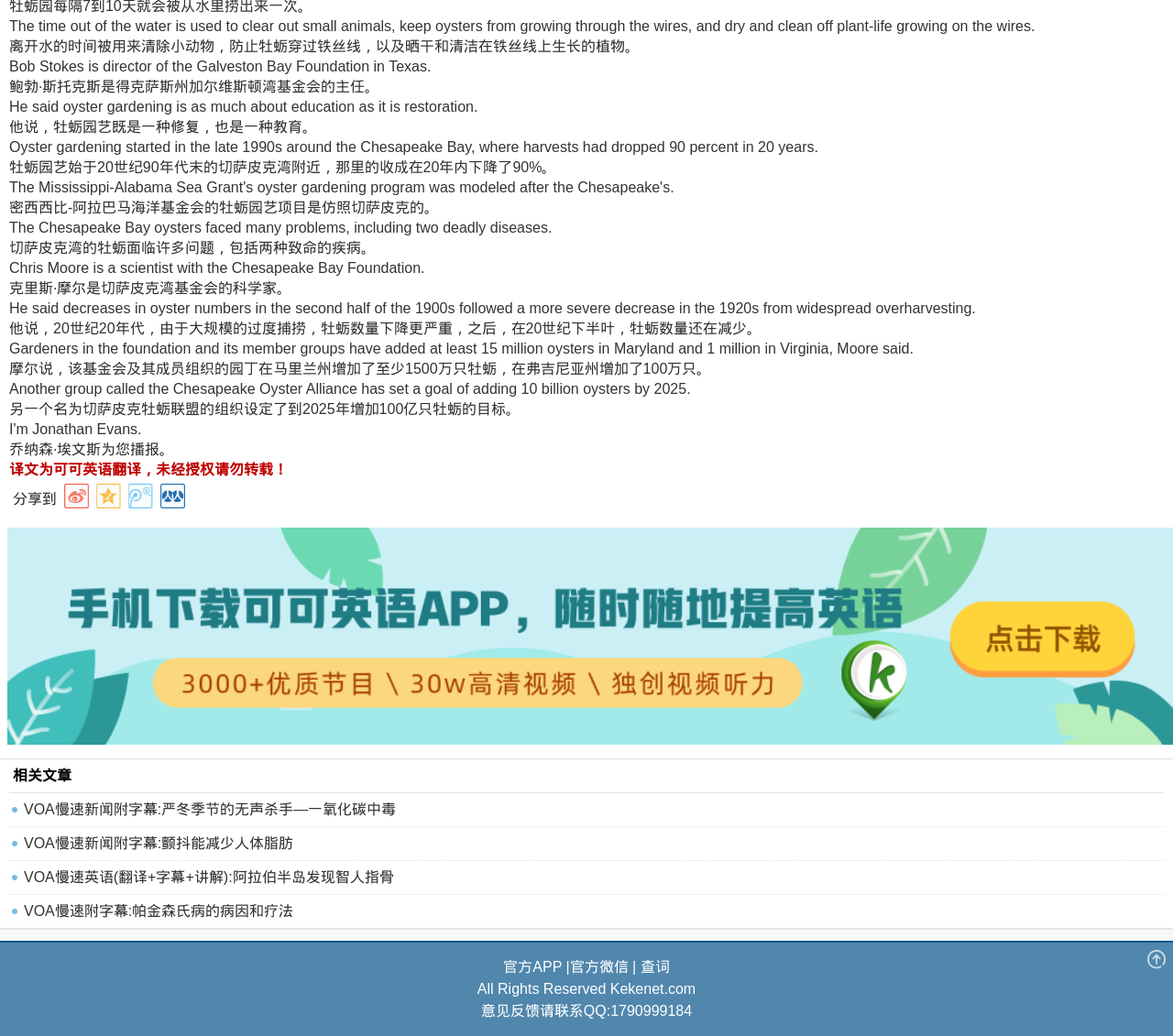Can you give a detailed response to the following question using the information from the image? Where did oyster gardening start?

The webpage states that oyster gardening started in the late 1990s around the Chesapeake Bay, where harvests had dropped 90 percent in 20 years.